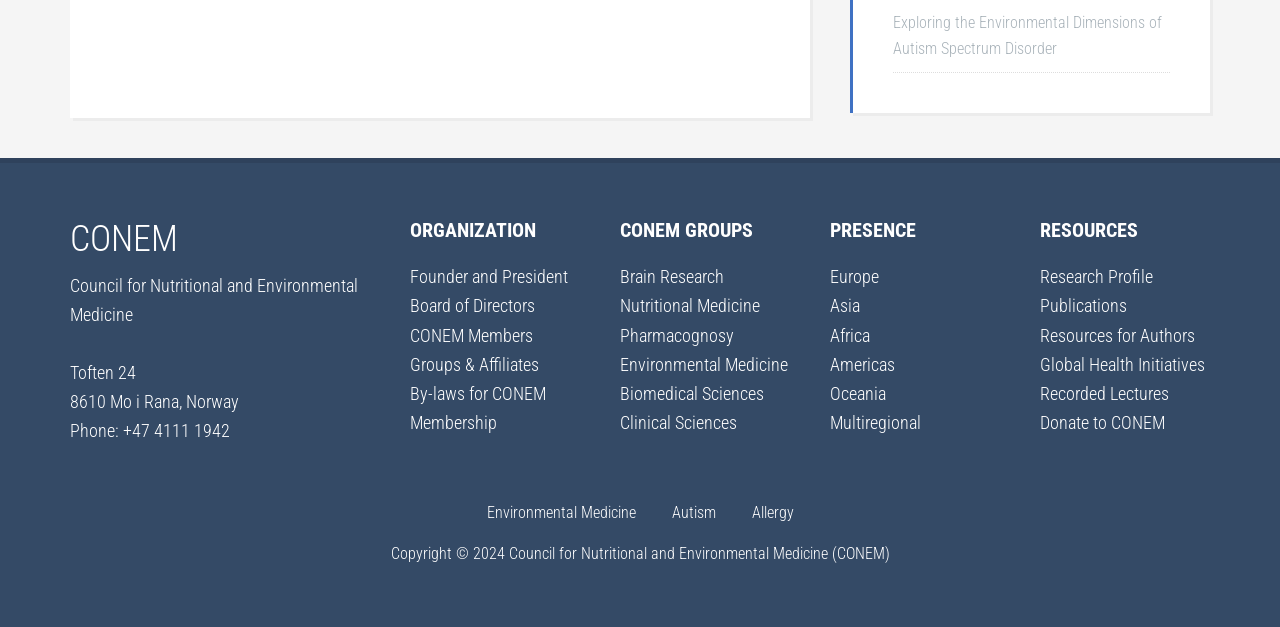Please determine the bounding box coordinates for the UI element described as: "Recorded Lectures".

[0.812, 0.611, 0.913, 0.644]